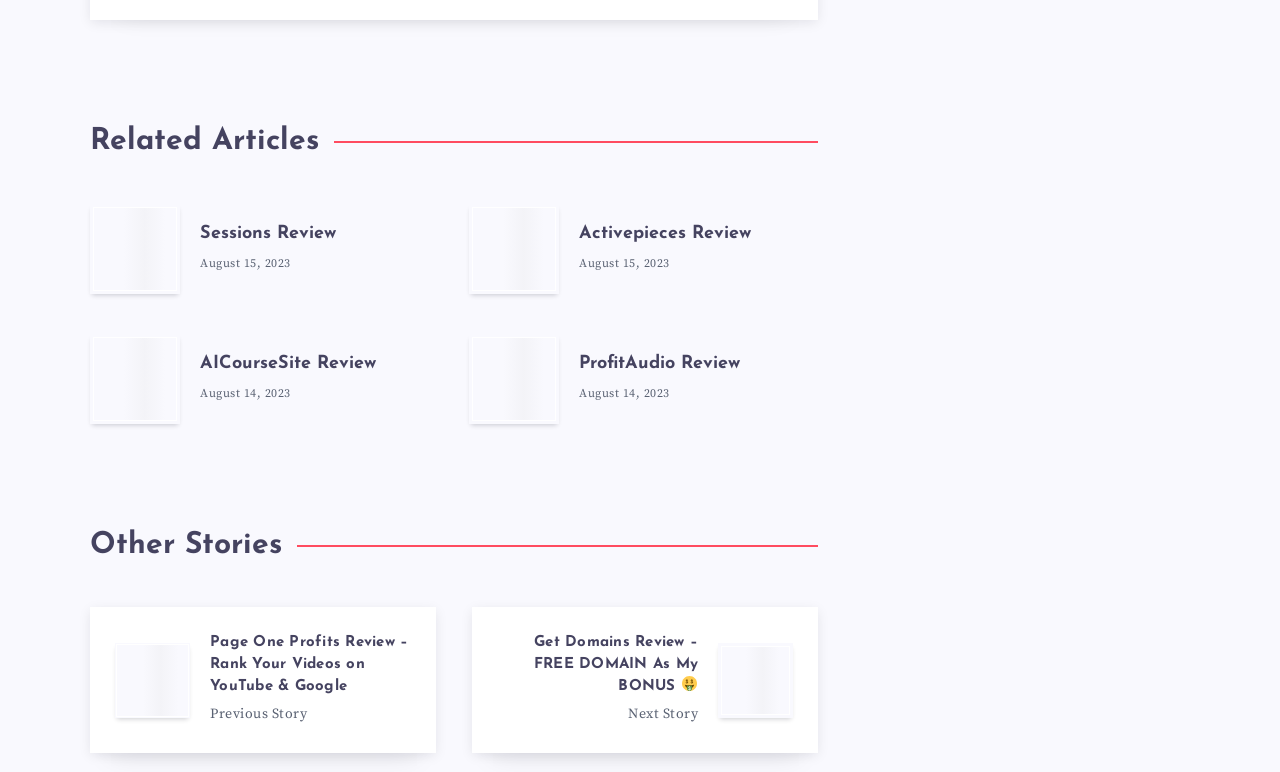Please analyze the image and provide a thorough answer to the question:
What is the date of the third article?

The third article element has a time element with the text 'August 14, 2023', indicating that the date of the third article is August 14, 2023.